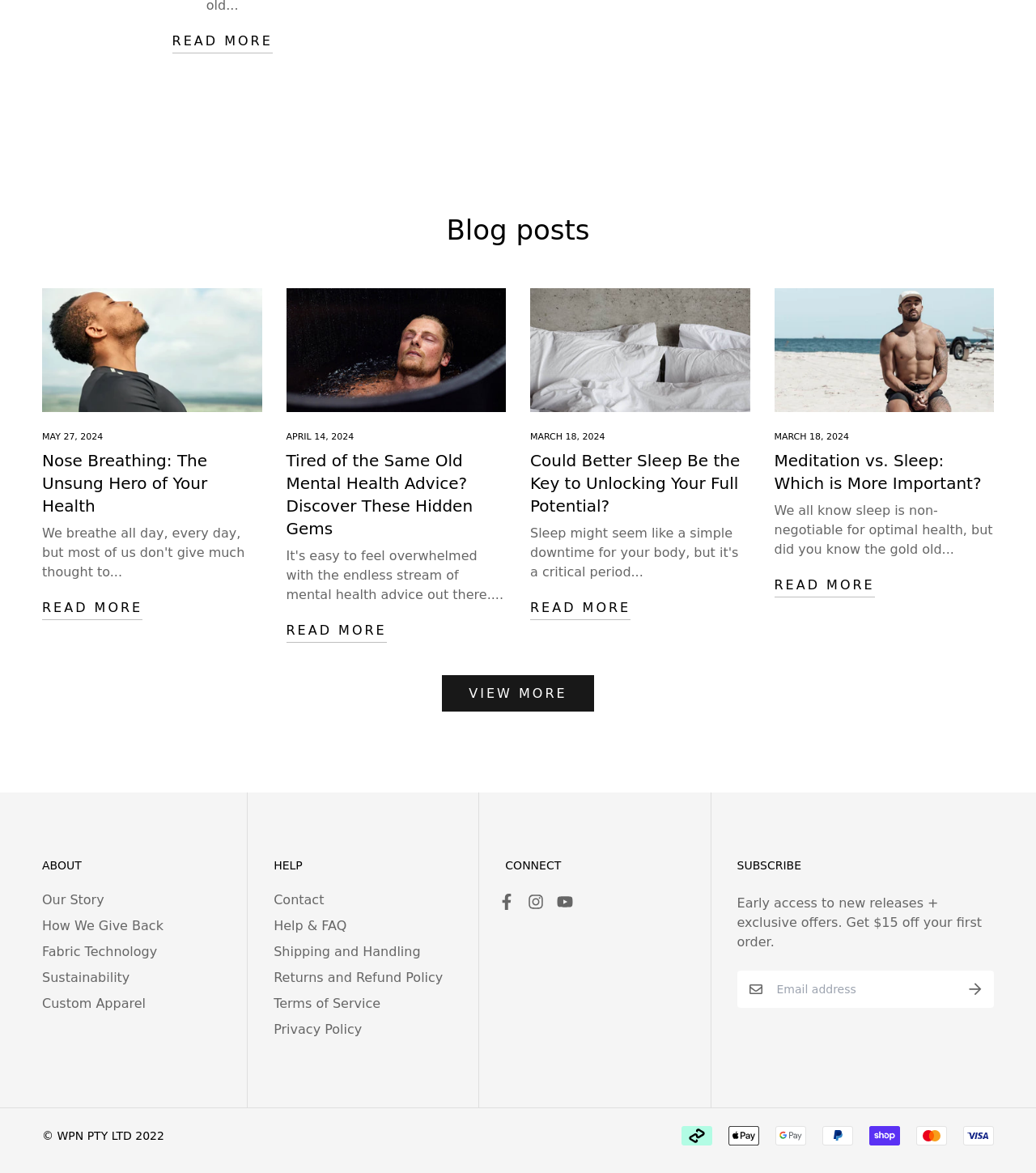Determine the bounding box coordinates of the clickable region to carry out the instruction: "Read more about 'Nose Breathing: The Unsung Hero of Your Health'".

[0.041, 0.246, 0.253, 0.351]